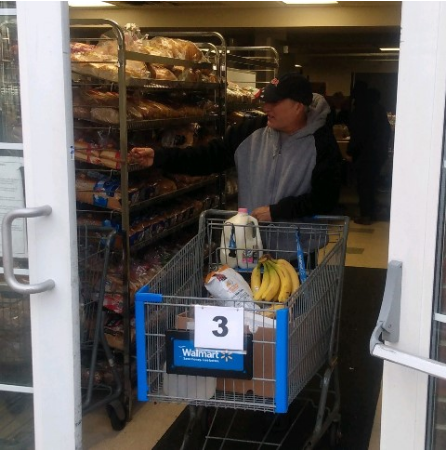Offer a detailed narrative of what is shown in the image.

In this image, a shopper stands in front of a display of bread loaves, selecting items from a well-stocked shelf in what appears to be a grocery store or a similar retail setting. The shopper, wearing a gray sweatshirt and a black cap, is reaching for a loaf of bread while their shopping cart, clearly branded with a Walmart logo, is filled with various groceries including a carton of milk, a bag of snacks, and a bunch of ripe bananas. The atmosphere suggests a busy shopping environment, with other customers visible in the background, contributing to the sense of a lively store. The cart is numbered "3," indicating its order in the shopping process, while the glass double doors offer a view into the store's interior, enhancing the bustling shopping scene.